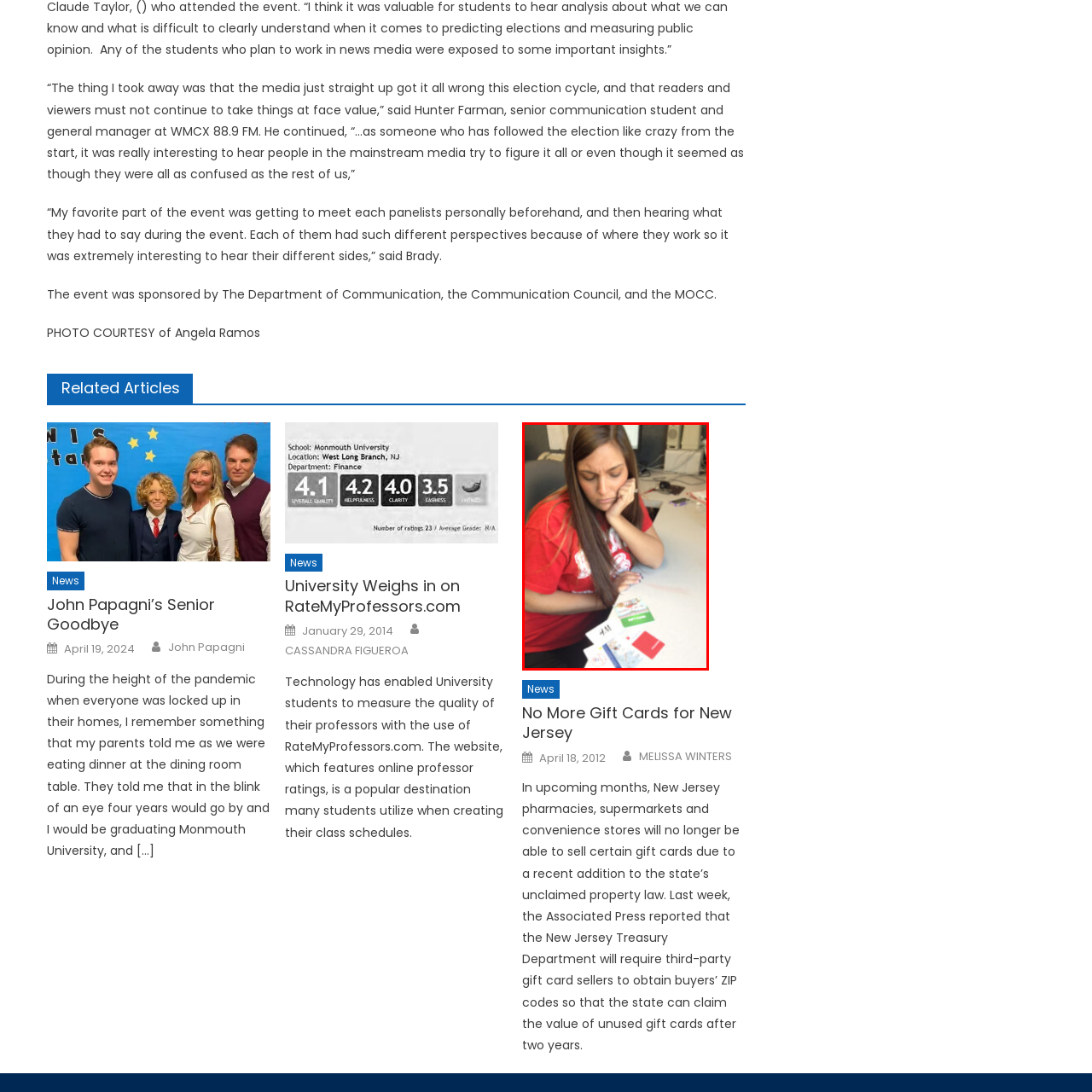Observe the image encased in the red box and deliver an in-depth response to the subsequent question by interpreting the details within the image:
Where is this moment taking place?

The background of the image features elements of a typical office setting, such as a computer and scattered paperwork, which suggests that this moment is occurring in a work or study environment.